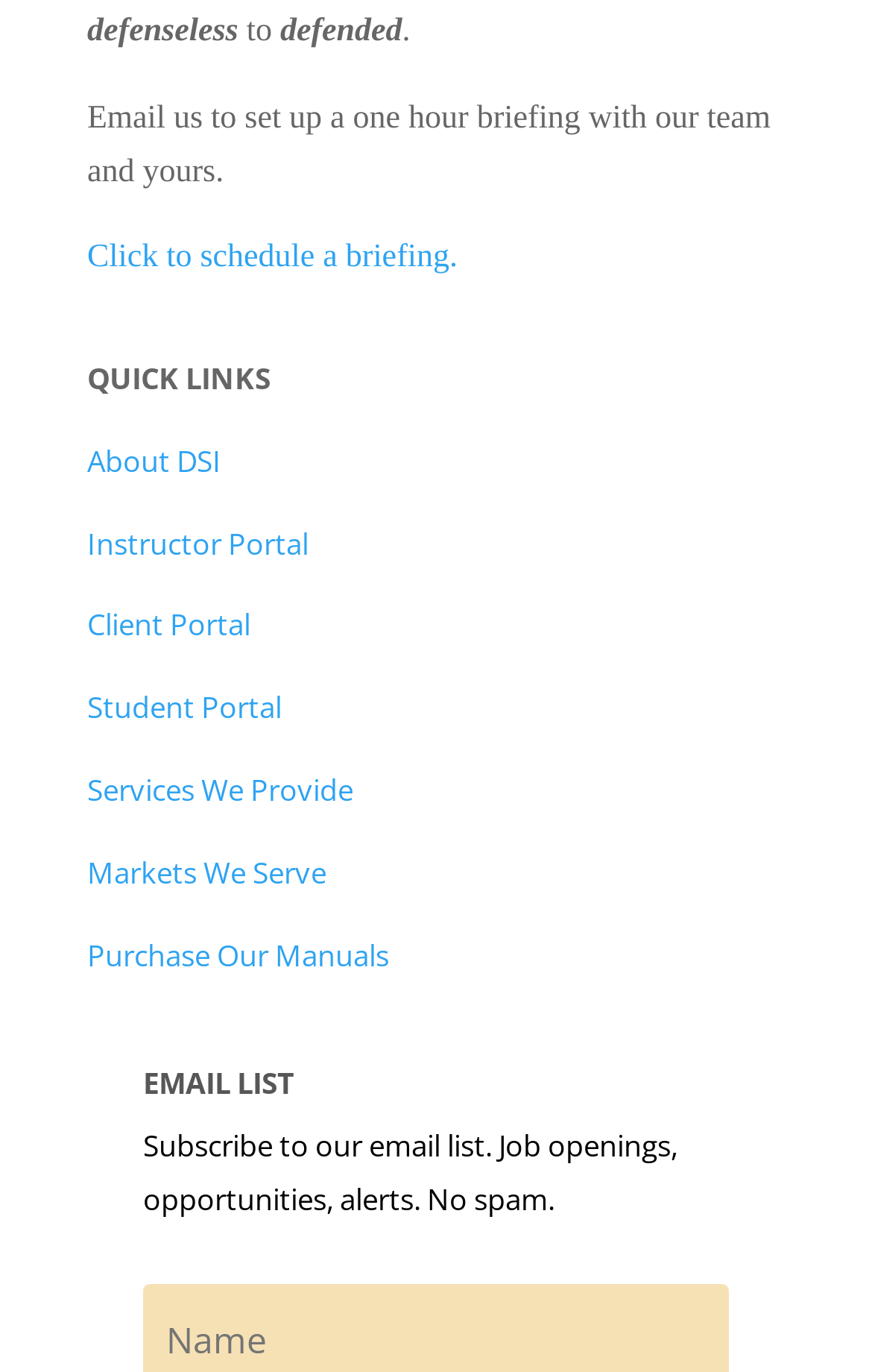Can you specify the bounding box coordinates for the region that should be clicked to fulfill this instruction: "Click to schedule a briefing.".

[0.1, 0.175, 0.525, 0.201]